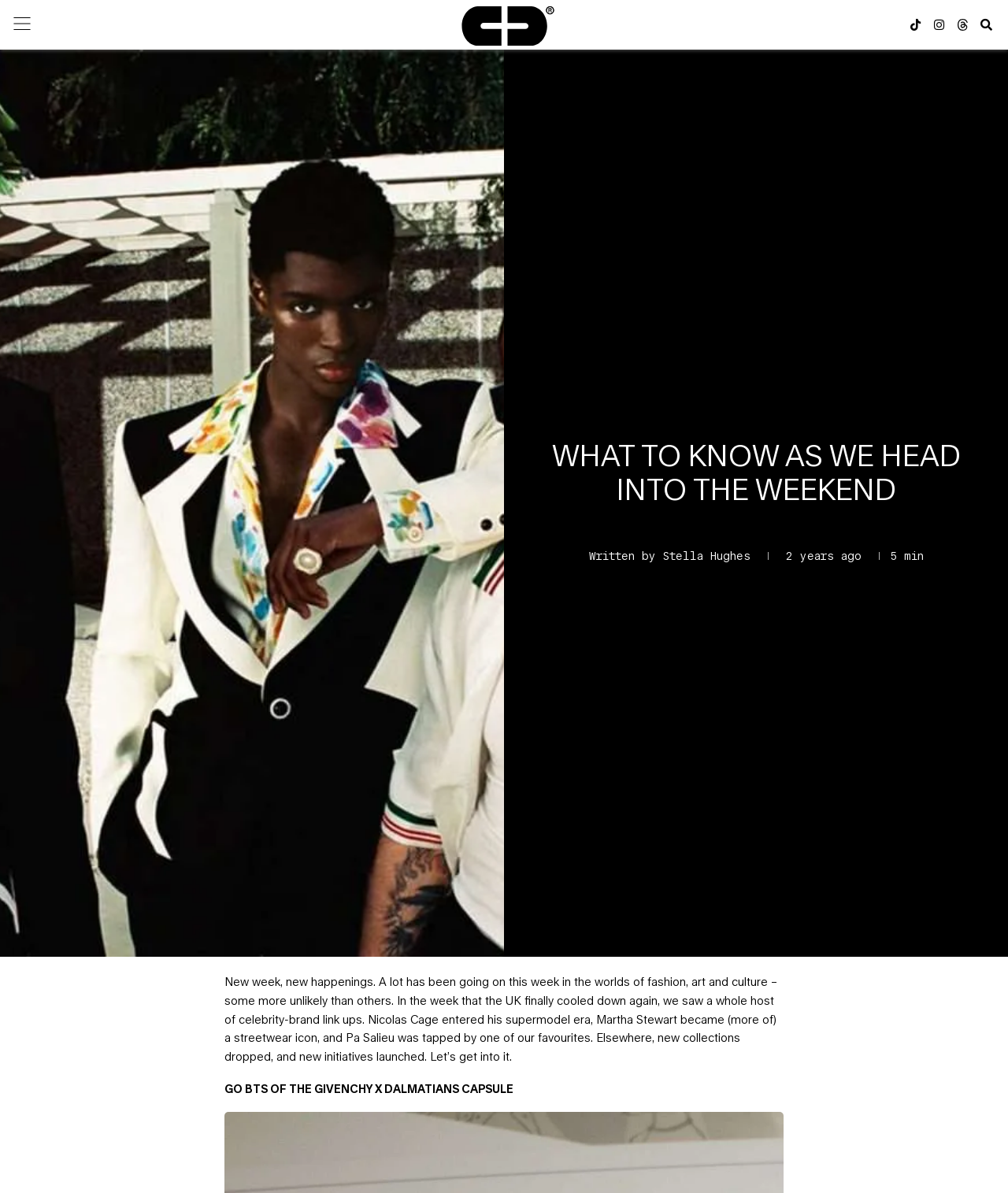Based on the element description: "About", identify the UI element and provide its bounding box coordinates. Use four float numbers between 0 and 1, [left, top, right, bottom].

None